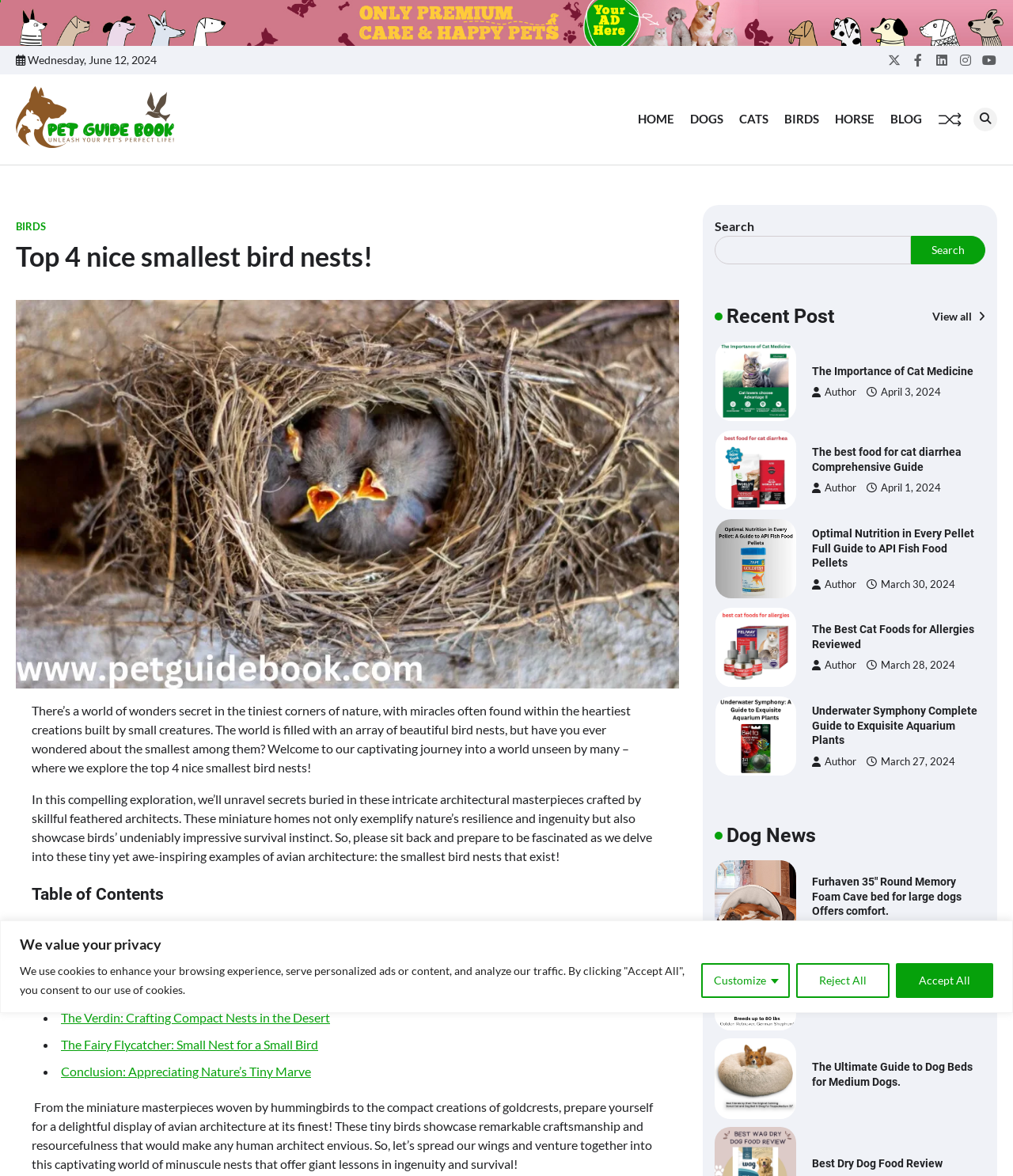How many recent posts are displayed?
Relying on the image, give a concise answer in one word or a brief phrase.

5